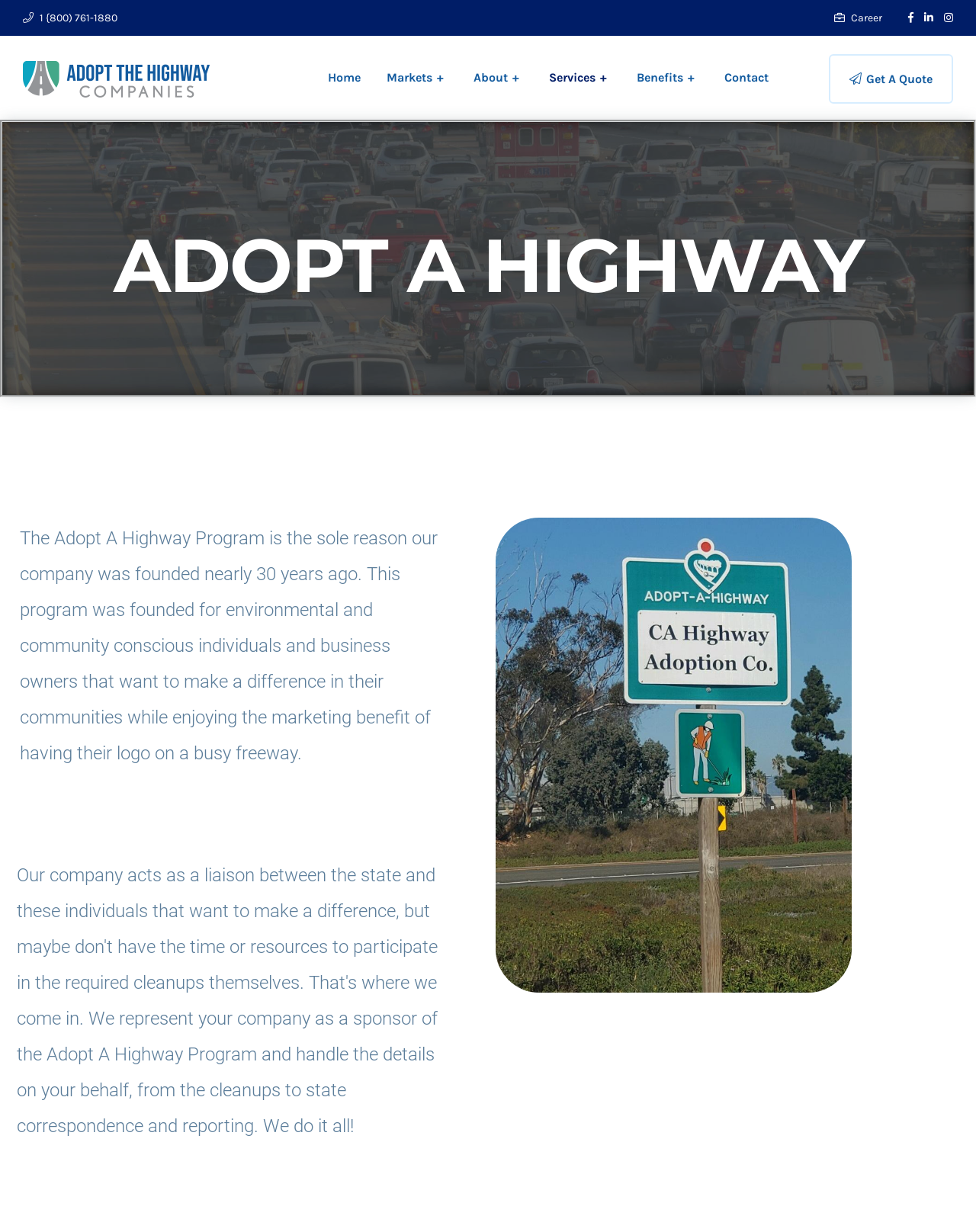Bounding box coordinates are specified in the format (top-left x, top-left y, bottom-right x, bottom-right y). All values are floating point numbers bounded between 0 and 1. Please provide the bounding box coordinate of the region this sentence describes: 1 {800) 761-1880

[0.023, 0.007, 0.12, 0.023]